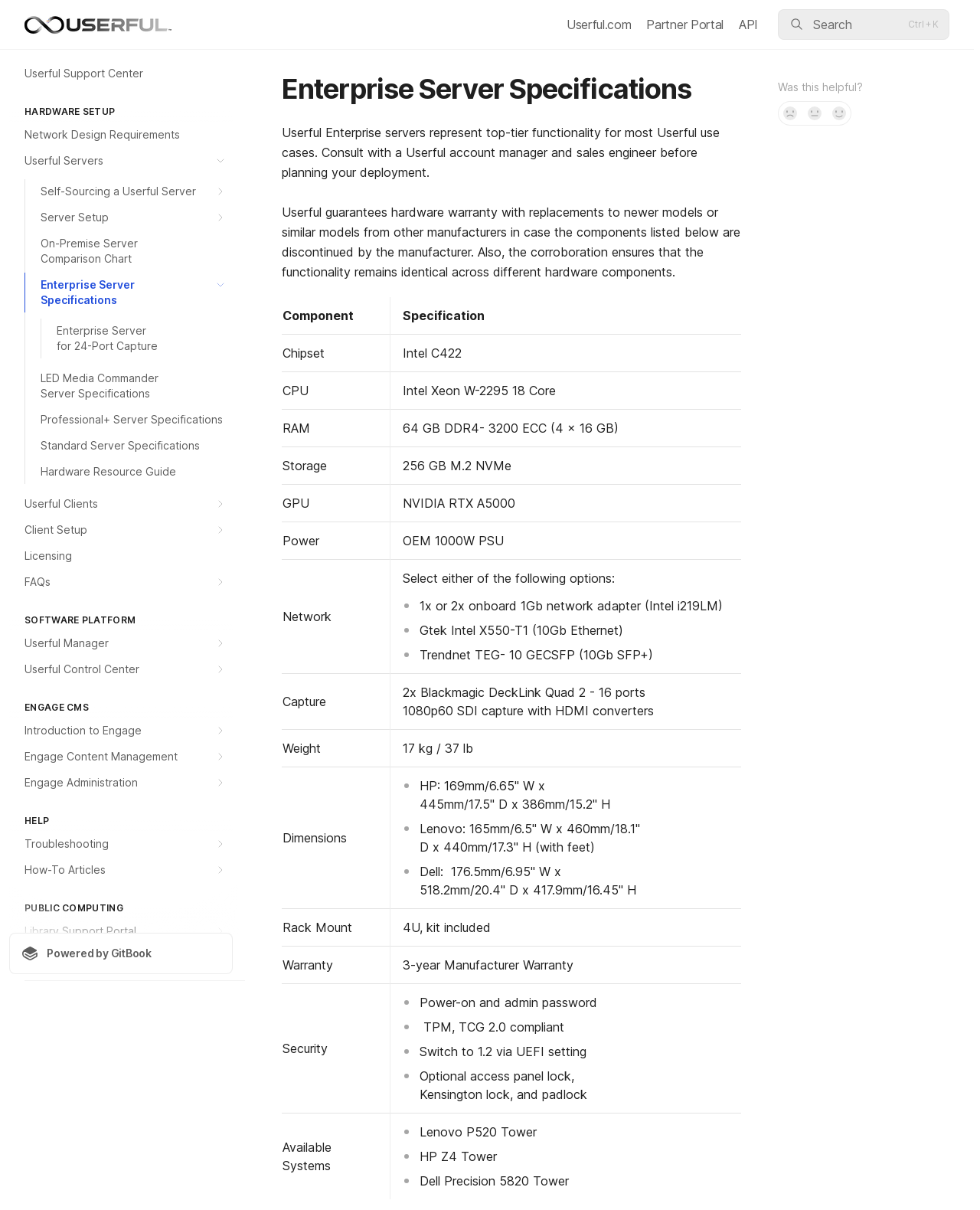Please determine the bounding box coordinates of the element to click in order to execute the following instruction: "Search using the search button". The coordinates should be four float numbers between 0 and 1, specified as [left, top, right, bottom].

[0.794, 0.008, 0.969, 0.033]